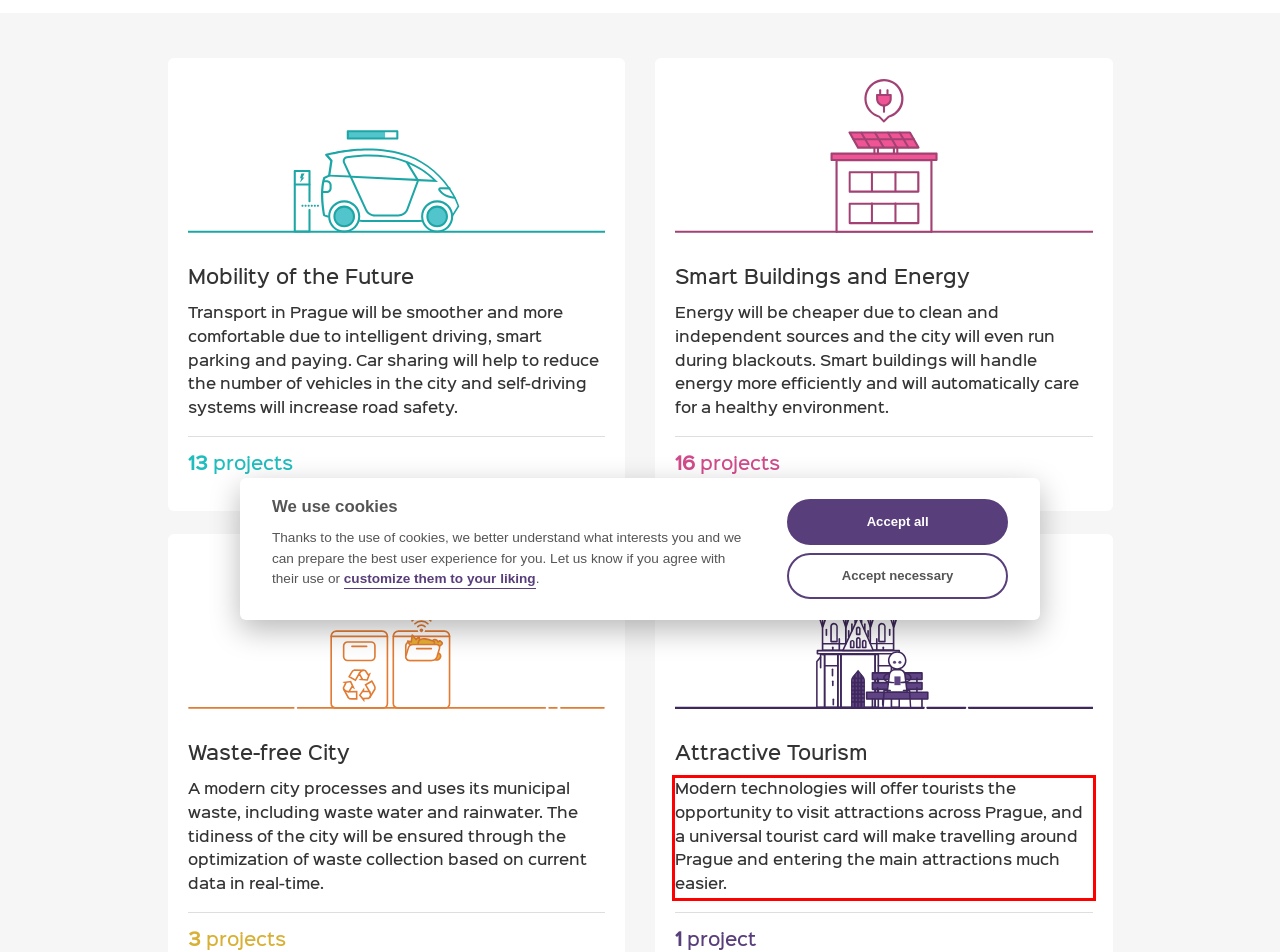Given a screenshot of a webpage, identify the red bounding box and perform OCR to recognize the text within that box.

Modern technologies will offer tourists the opportunity to visit attractions across Prague, and a universal tourist card will make travelling around Prague and entering the main attractions much easier.